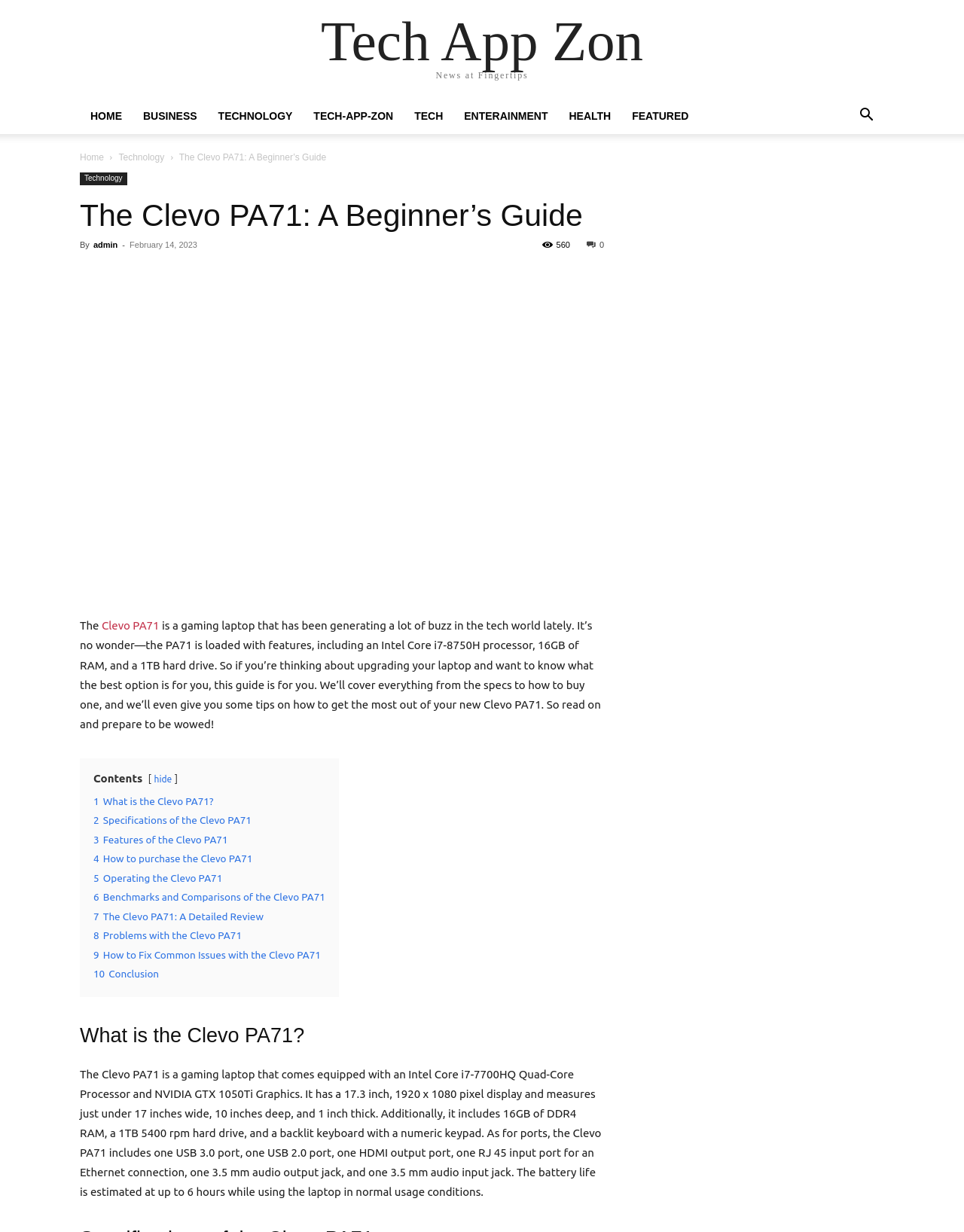Create a detailed summary of the webpage's content and design.

The webpage is a beginner's guide to the Clevo PA71 gaming laptop. At the top, there is a header section with a link to "Tech App Zon" and a static text "News at Fingertips". Below this, there is a navigation menu with links to various categories such as "HOME", "BUSINESS", "TECHNOLOGY", and more. 

To the right of the navigation menu, there is a search button. Below the navigation menu, there is a title "The Clevo PA71: A Beginner's Guide" with a link to the "Technology" category. 

Under the title, there is a header section with the same title, followed by information about the author and the date of publication, February 14, 2023. There is also a link with a share icon and a text "560" indicating the number of shares.

Below this, there are social media links and an image. The main content of the webpage starts with a brief introduction to the Clevo PA71, describing it as a gaming laptop with impressive features such as an Intel Core i7-8750H processor, 16GB of RAM, and a 1TB hard drive.

The content is divided into sections, with a table of contents on the left side, listing links to different sections such as "What is the Clevo PA71?", "Specifications of the Clevo PA71", and more. The main content area has a detailed description of the laptop's features, including its processor, display, RAM, hard drive, and ports.